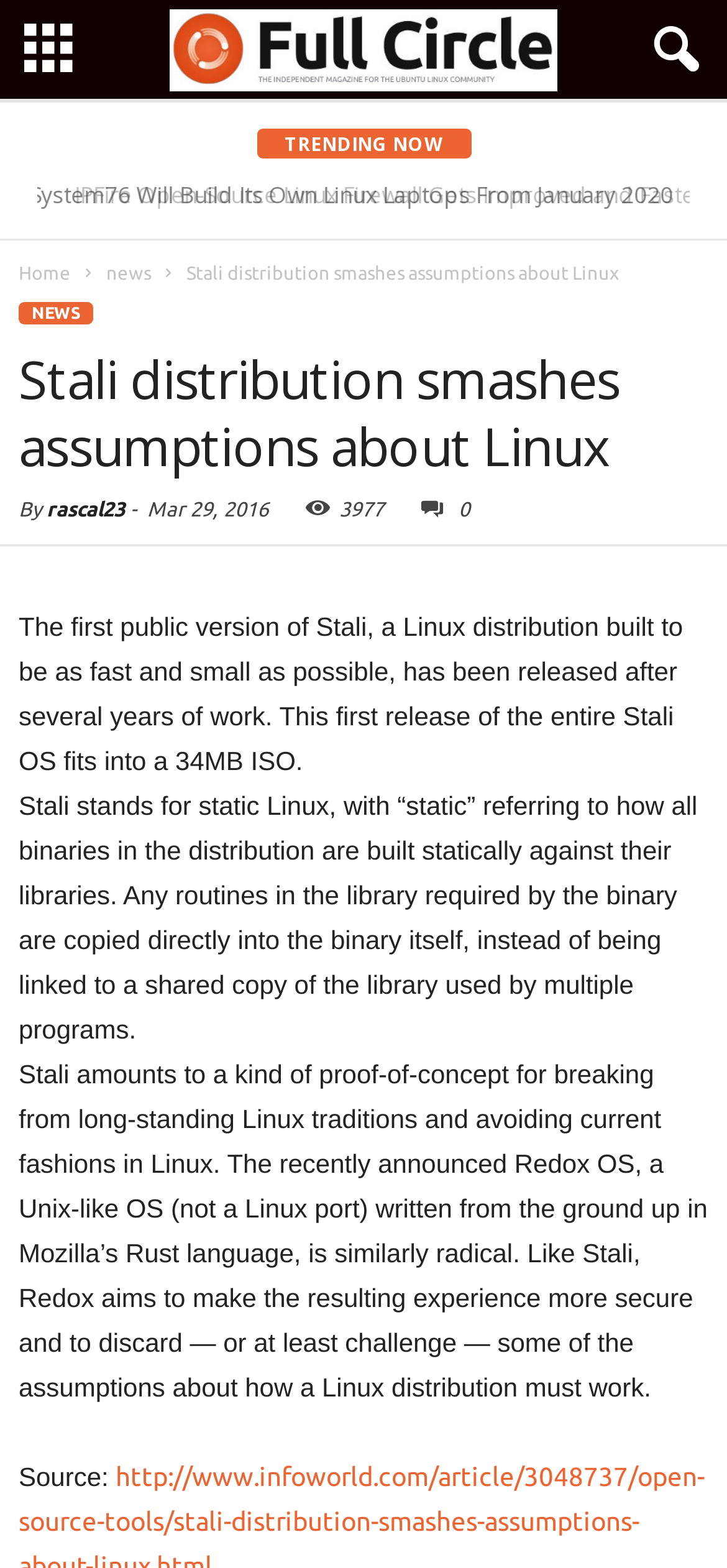Please determine and provide the text content of the webpage's heading.

Stali distribution smashes assumptions about Linux